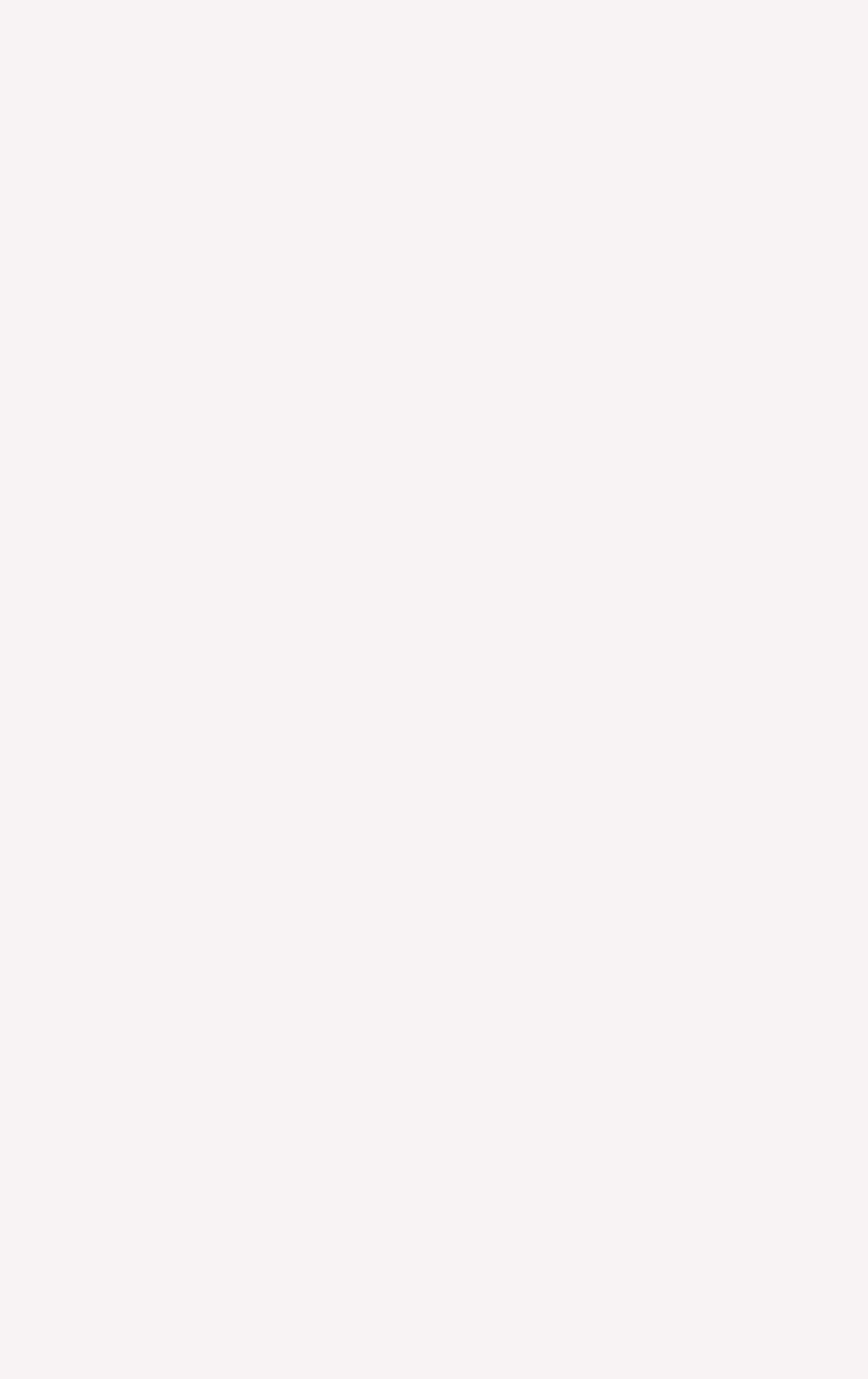Could you highlight the region that needs to be clicked to execute the instruction: "View April 2023"?

[0.217, 0.167, 0.404, 0.2]